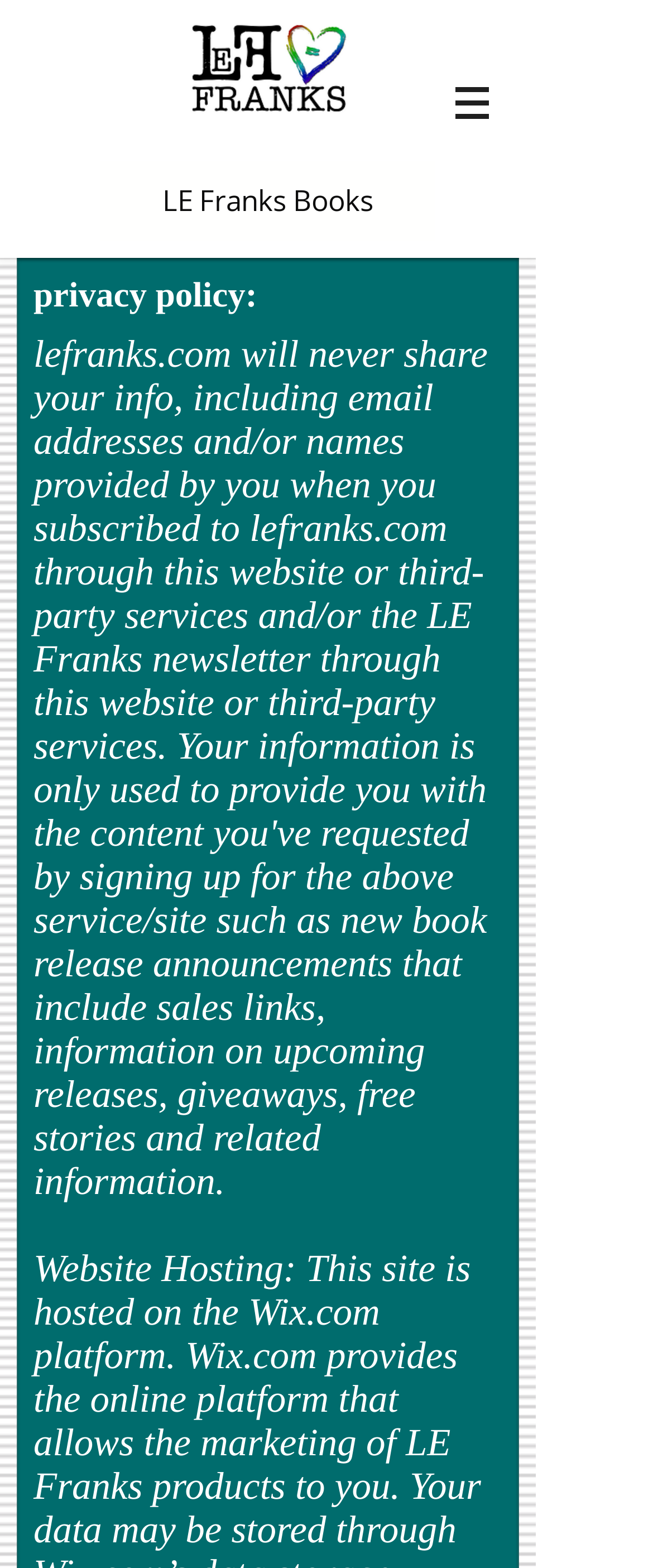Based on the description "LE Franks Books", find the bounding box of the specified UI element.

[0.154, 0.103, 0.667, 0.154]